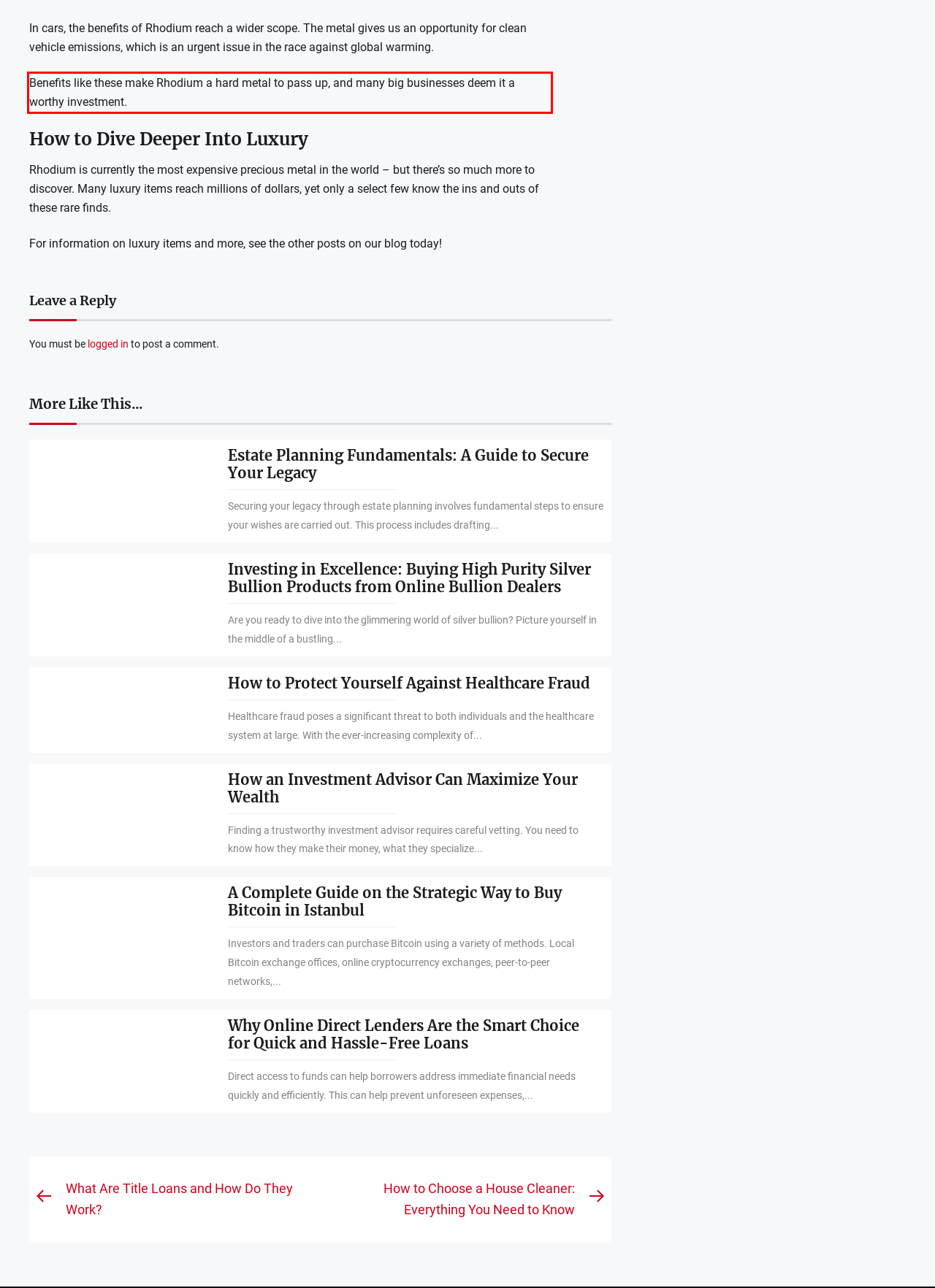Identify and transcribe the text content enclosed by the red bounding box in the given screenshot.

Benefits like these make Rhodium a hard metal to pass up, and many big businesses deem it a worthy investment.